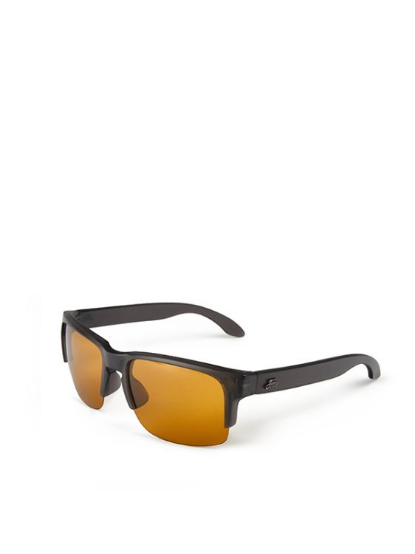Create a detailed narrative that captures the essence of the image.

This image showcases a stylish pair of Fortis Eyewear Bays Lite Sunglasses. The sunglasses feature a sleek, black frame that complements the warm, amber-tinted lenses, ideal for reducing glare and enhancing visibility in bright conditions. Designed for both performance and fashion, these shades provide a modern aesthetic perfect for outdoor activities or casual wear. The lightweight construction ensures comfort during extended use, making them suitable for sports enthusiasts and everyday wear alike. Their versatile design not only protects your eyes from harmful UV rays but also adds a touch of sophistication to any outfit.